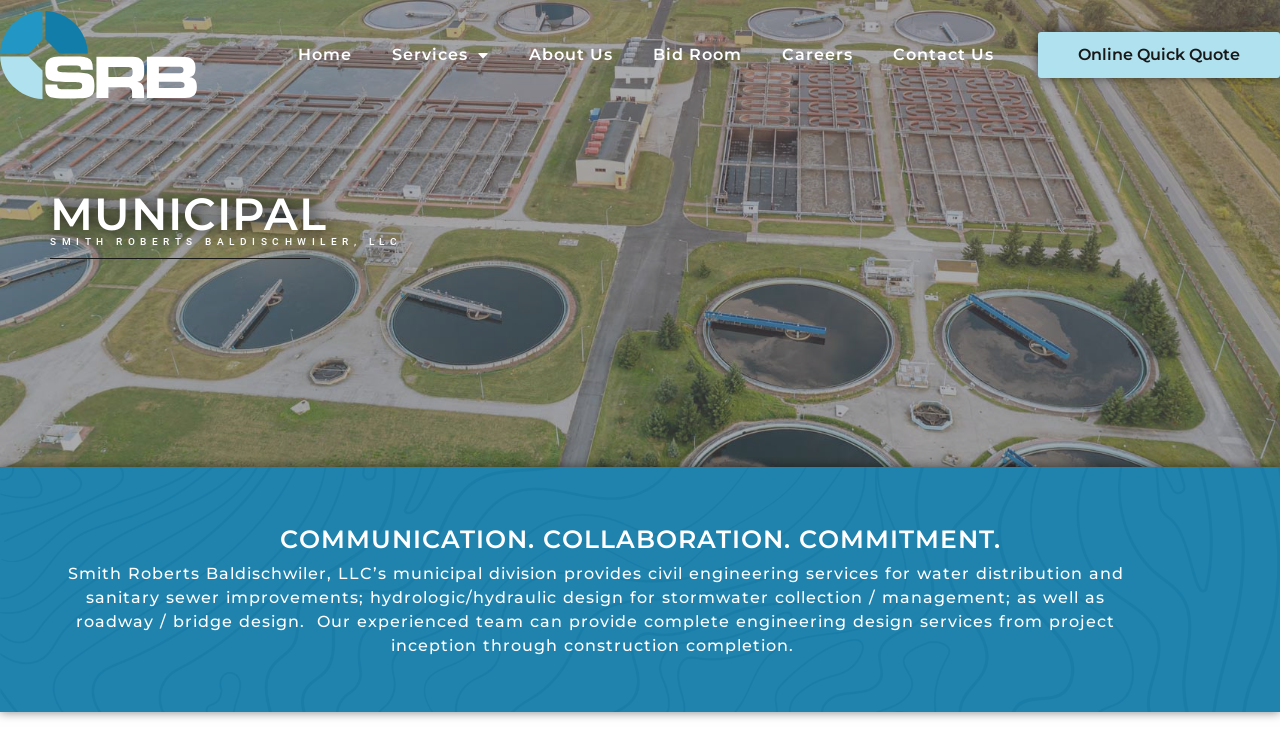Determine the coordinates of the bounding box for the clickable area needed to execute this instruction: "get online quick quote".

[0.811, 0.043, 1.0, 0.104]